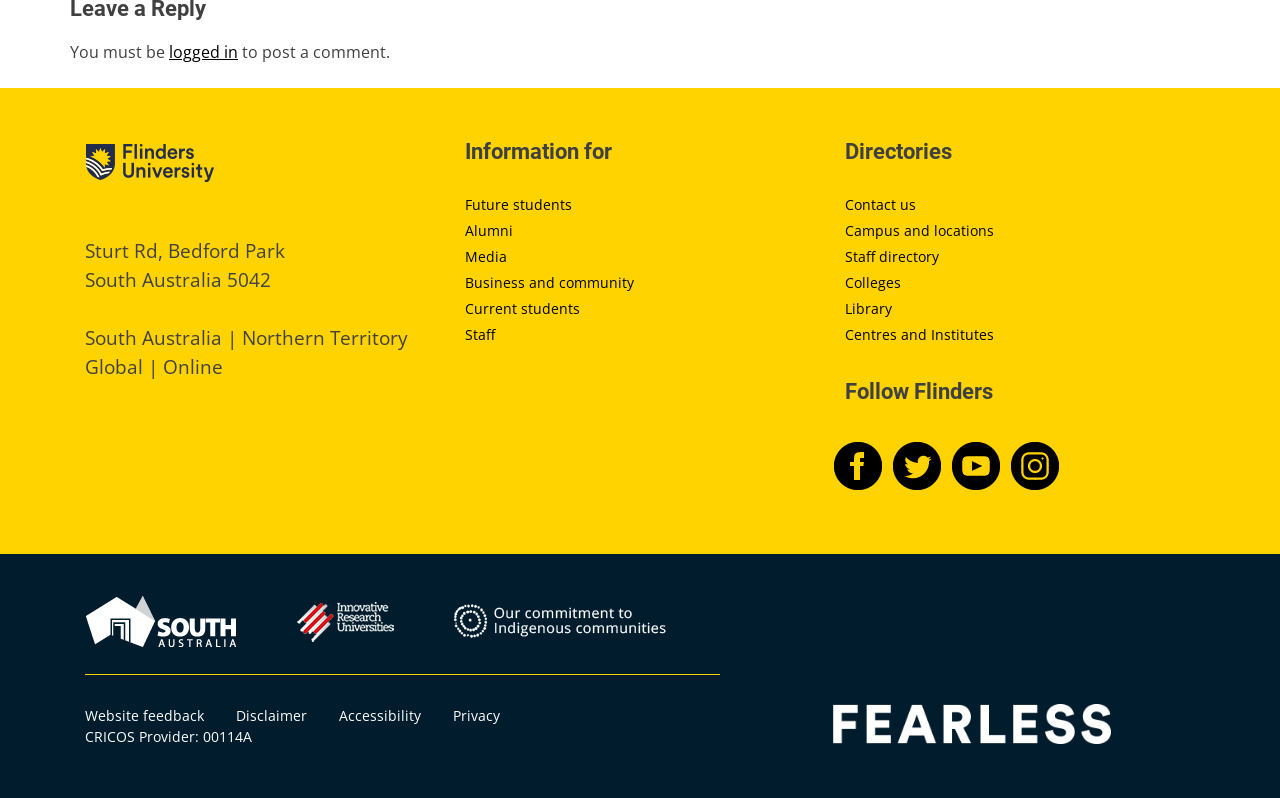Provide the bounding box coordinates of the area you need to click to execute the following instruction: "Follow Flinders University on Facebook".

[0.652, 0.568, 0.693, 0.596]